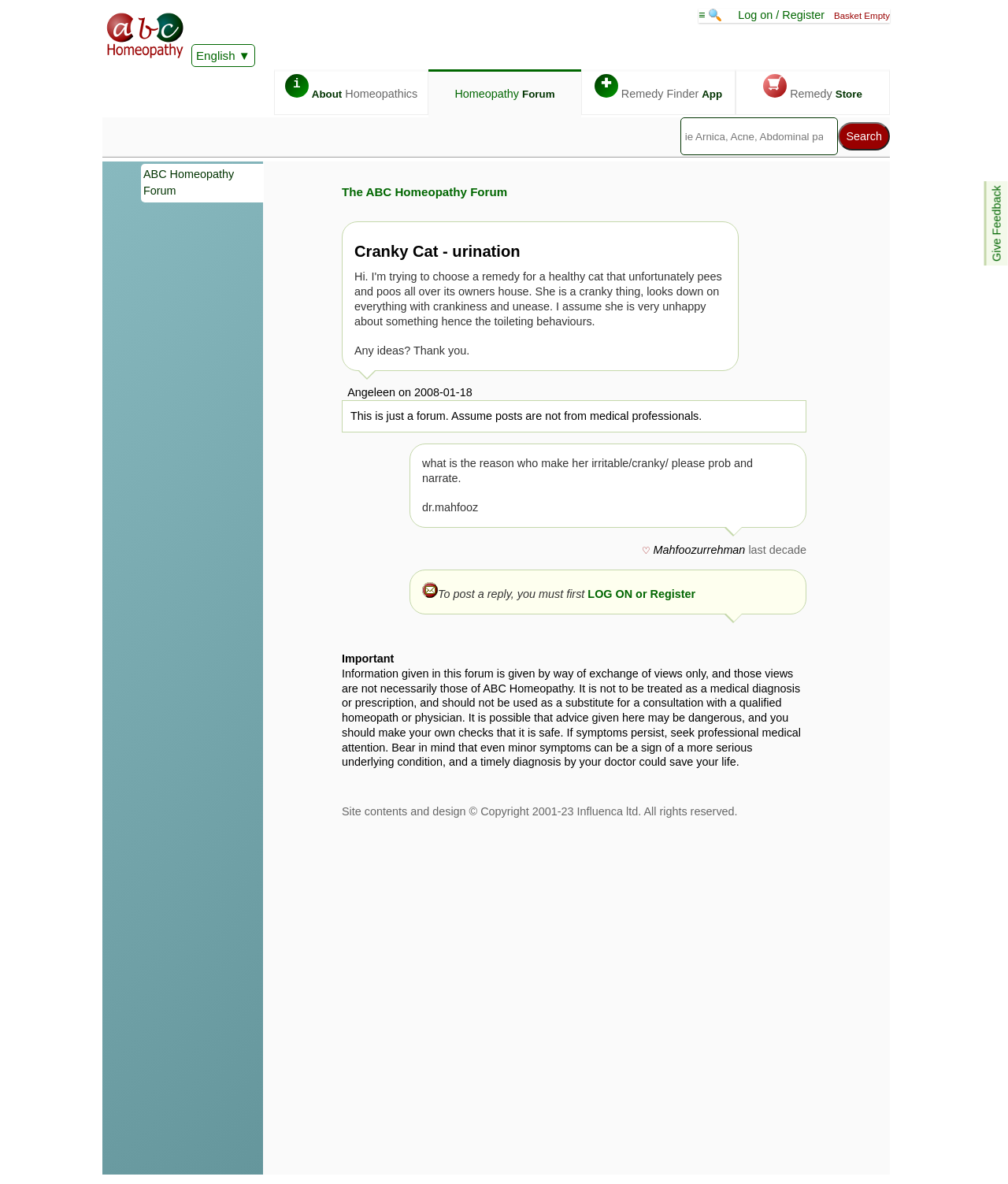Please give the bounding box coordinates of the area that should be clicked to fulfill the following instruction: "Search in the forum". The coordinates should be in the format of four float numbers from 0 to 1, i.e., [left, top, right, bottom].

[0.675, 0.099, 0.832, 0.131]